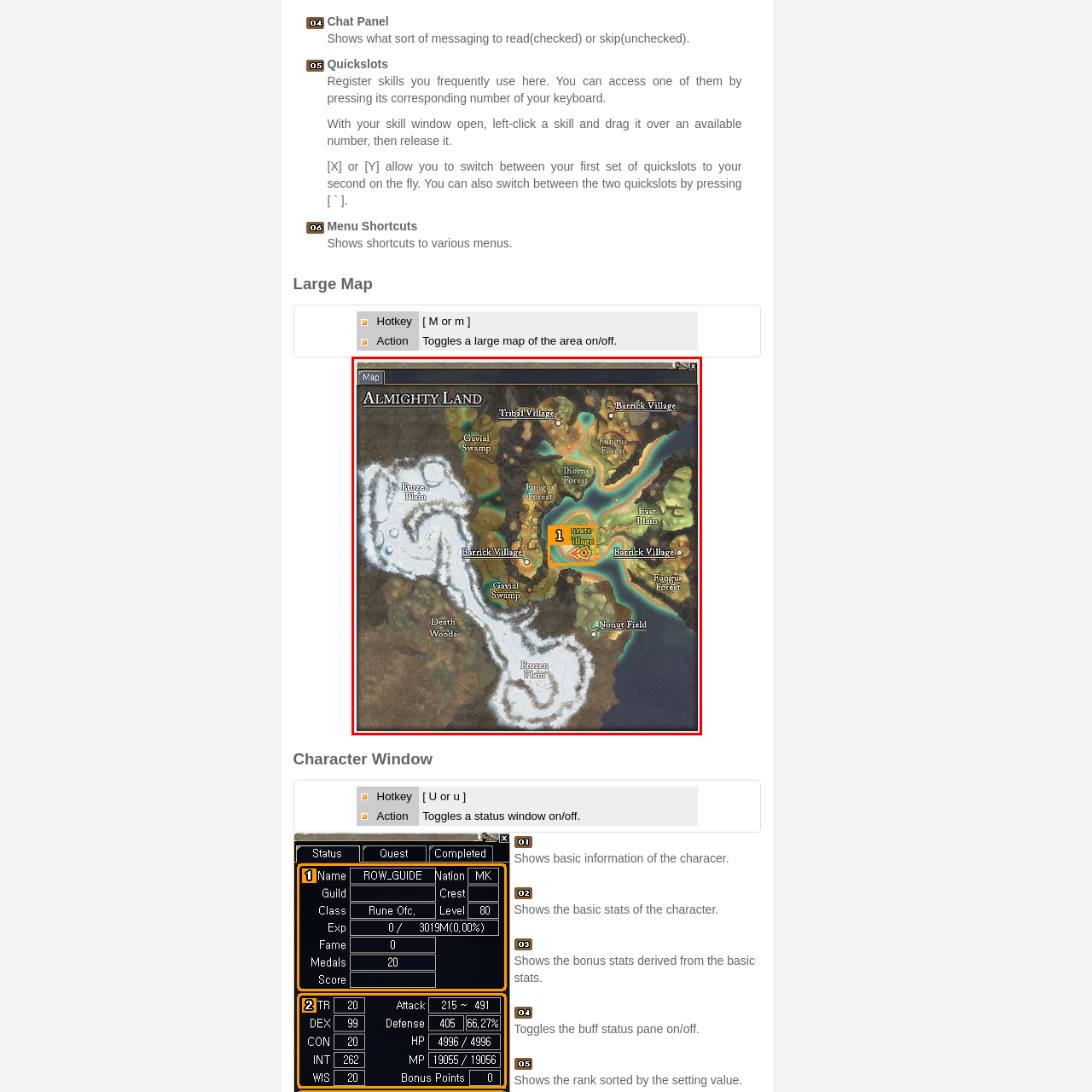Examine the image inside the red bounding box and deliver a thorough answer to the question that follows, drawing information from the image: What is marked with the number '1' on the map?

A prominent marker labeled '1' on the map indicates a specific point of interest, likely the primary location for players to explore, suggesting that it is a key area in the game world.